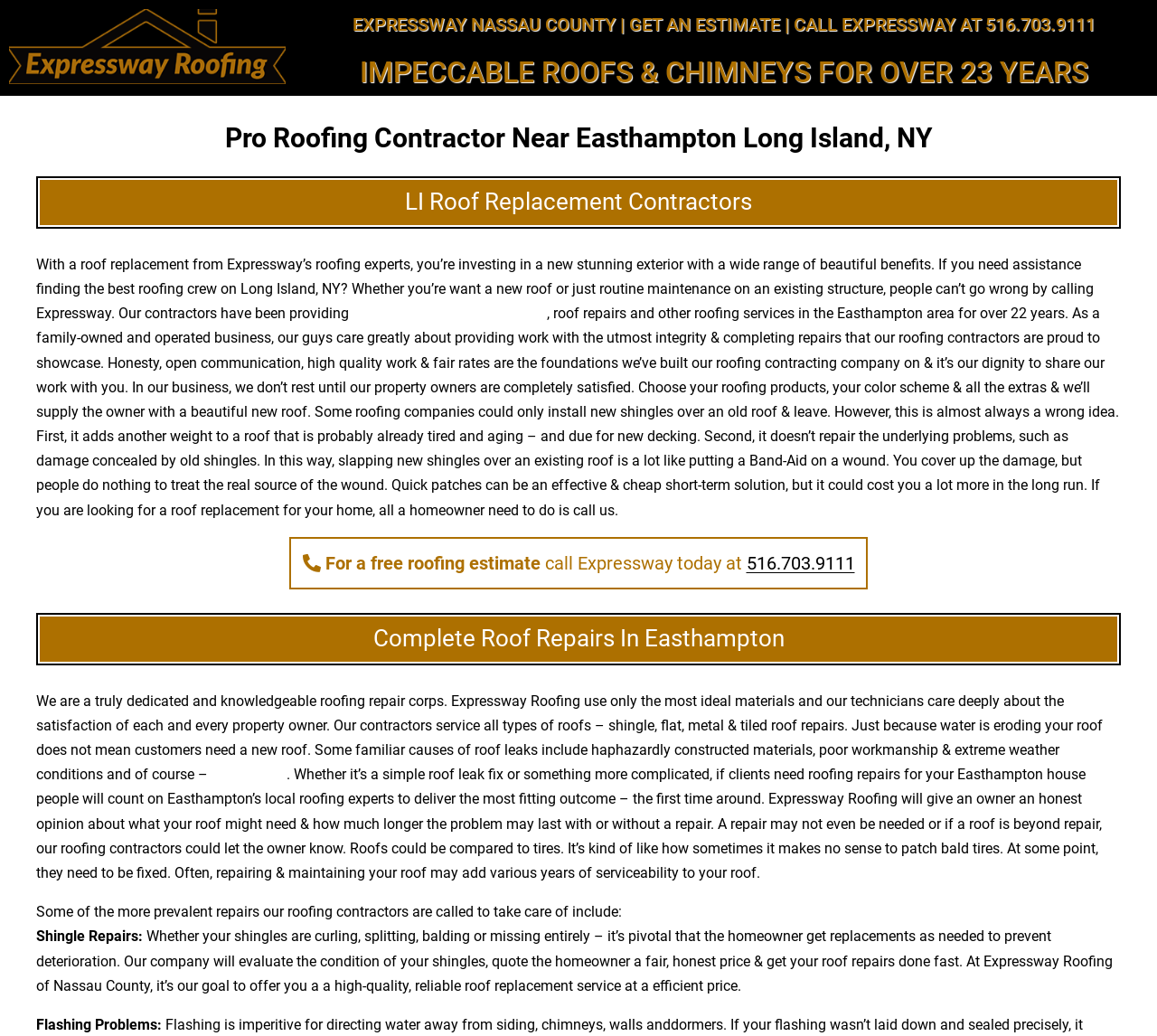Provide an in-depth caption for the elements present on the webpage.

The webpage is about Expressway, a roofing contractor company that offers superior roofing services. At the top left corner, there is an image of the Expressway logo. Next to it, there are three links: "EXPRESSWAY NASSAU COUNTY", "GET AN ESTIMATE", and "CALL EXPRESSWAY AT 516.703.9111". 

Below these links, there is a heading that reads "IMPECCABLE ROOFS & CHIMNEYS FOR OVER 23 YEARS". Further down, there are two more headings: "Pro Roofing Contractor Near Easthampton Long Island, NY" and "LI Roof Replacement Contractors". 

The main content of the webpage is divided into two sections. The first section describes the benefits of choosing Expressway for roof replacement, highlighting their expertise, integrity, and commitment to customer satisfaction. It also explains the importance of proper roof replacement, warning against quick patches that may cost more in the long run. 

The second section focuses on roof repairs, introducing Expressway as a dedicated and knowledgeable roofing repair corps. It lists various types of roofs they service, including shingle, flat, metal, and tiled roofs. The text also explains that not all roof leaks require a new roof and that Expressway's contractors can provide an honest opinion about the necessary repairs. 

Throughout the webpage, there are several calls to action, encouraging visitors to get a free roofing estimate by calling Expressway at 516.703.9111.